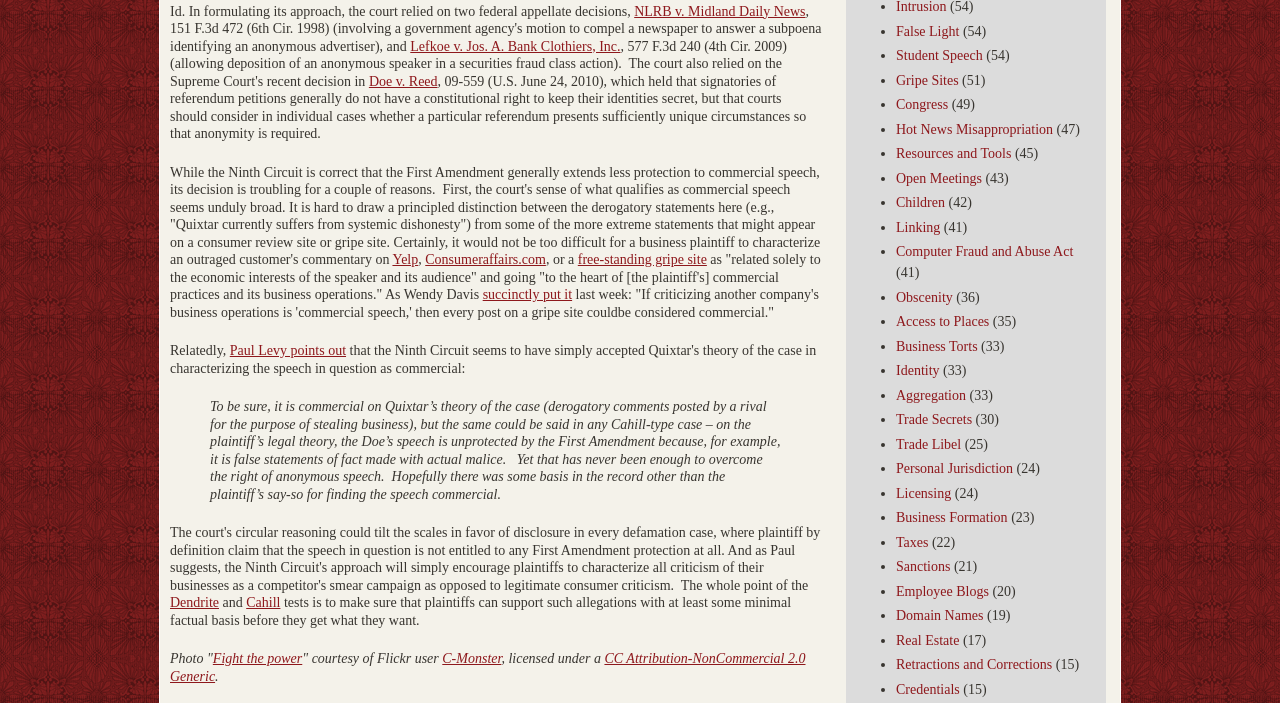Please determine the bounding box coordinates of the element to click on in order to accomplish the following task: "Click on the 'Next' link". Ensure the coordinates are four float numbers ranging from 0 to 1, i.e., [left, top, right, bottom].

None